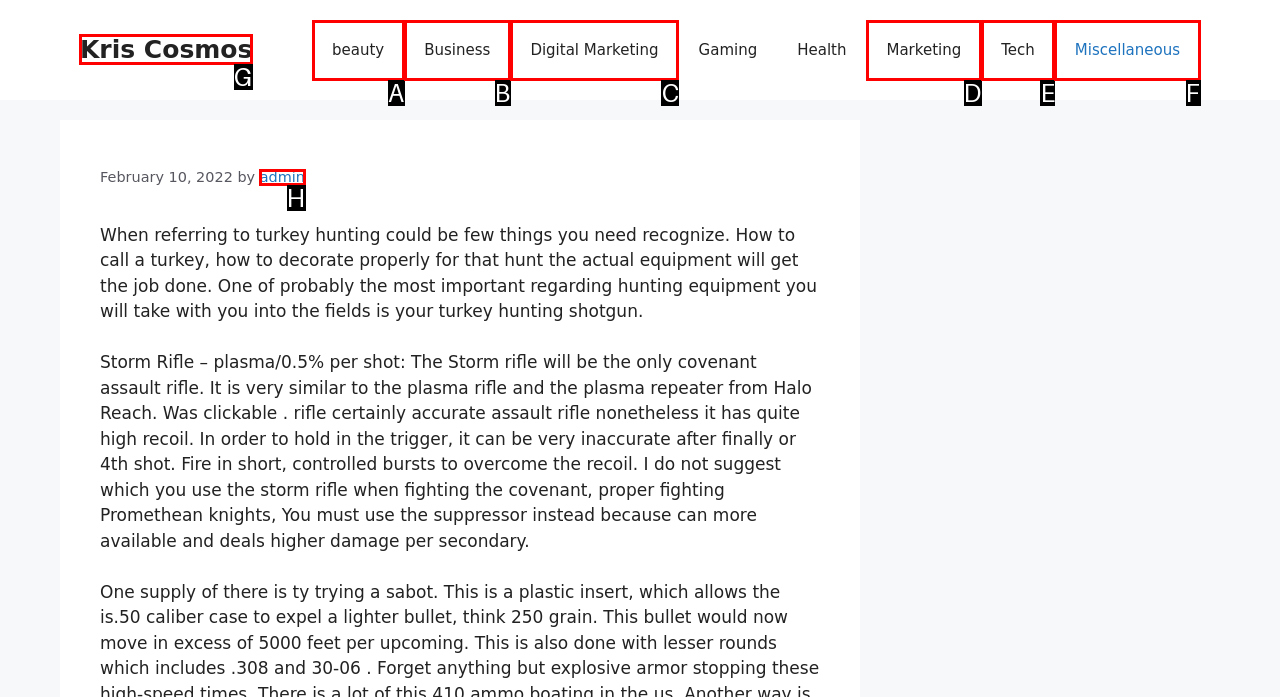Identify the letter of the correct UI element to fulfill the task: Click on the 'Kris Cosmos' link from the given options in the screenshot.

G